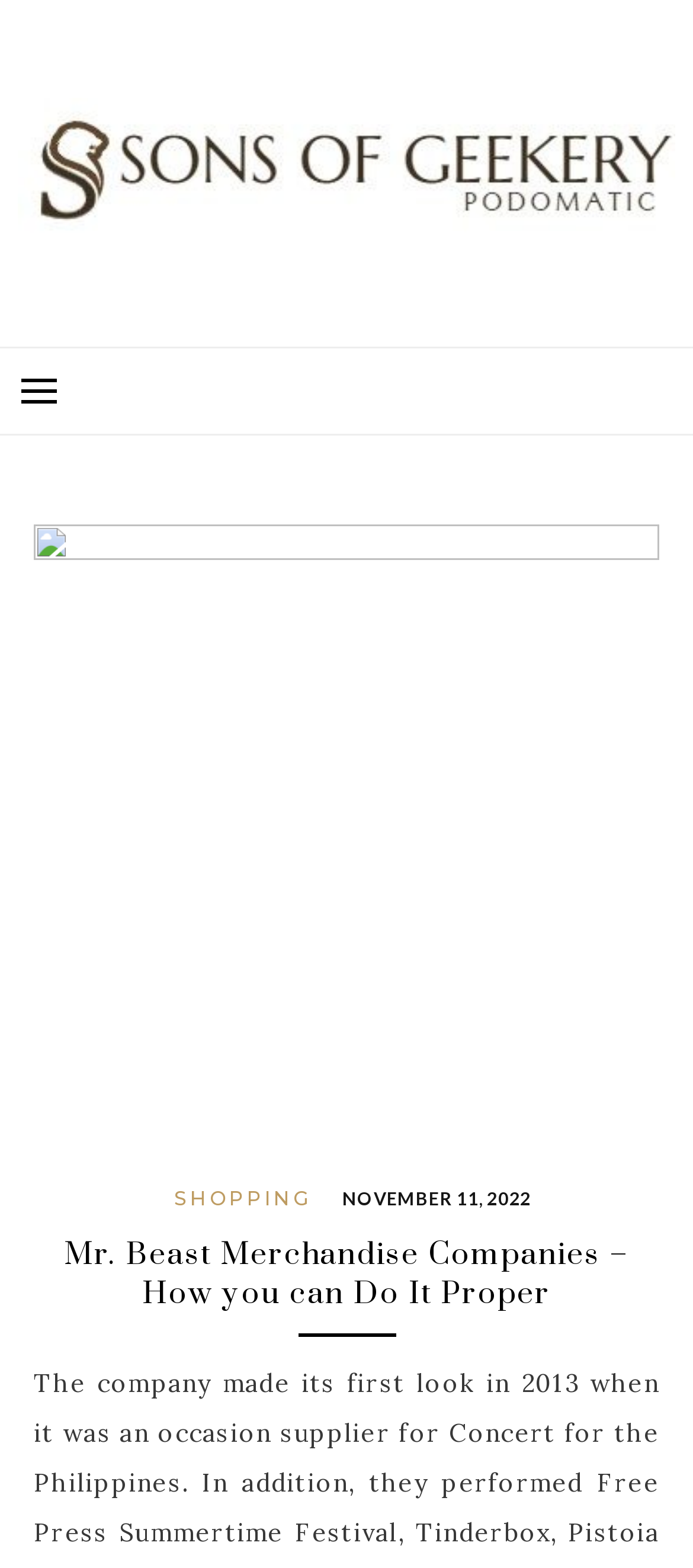Answer the question in a single word or phrase:
How many main menu items are there?

2